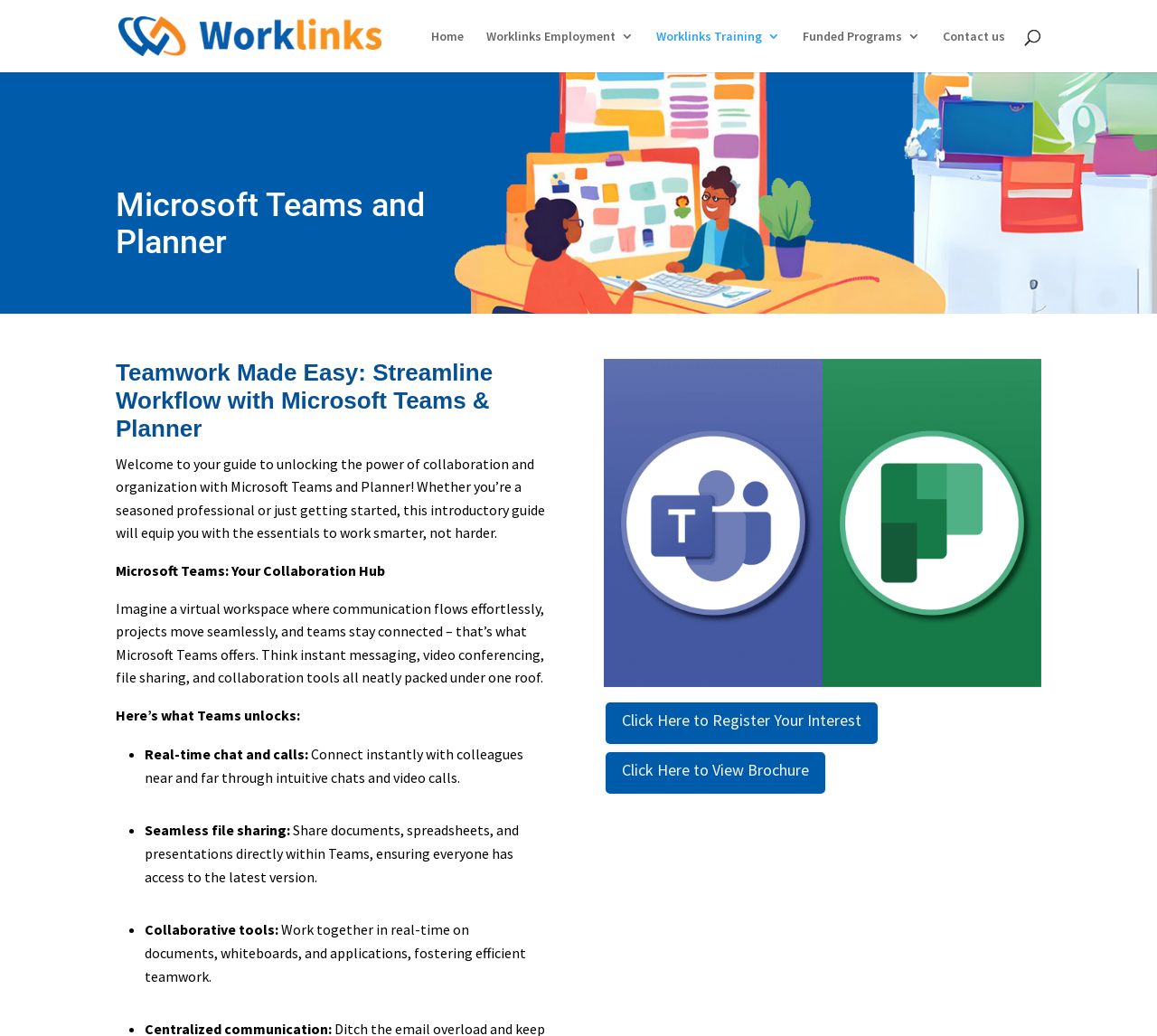What is the purpose of the introductory guide?
Please respond to the question thoroughly and include all relevant details.

The webpage states that the introductory guide will equip users with the essentials to work smarter, not harder. This implies that the guide is intended to provide users with the necessary knowledge and skills to effectively use Microsoft Teams and Planner.